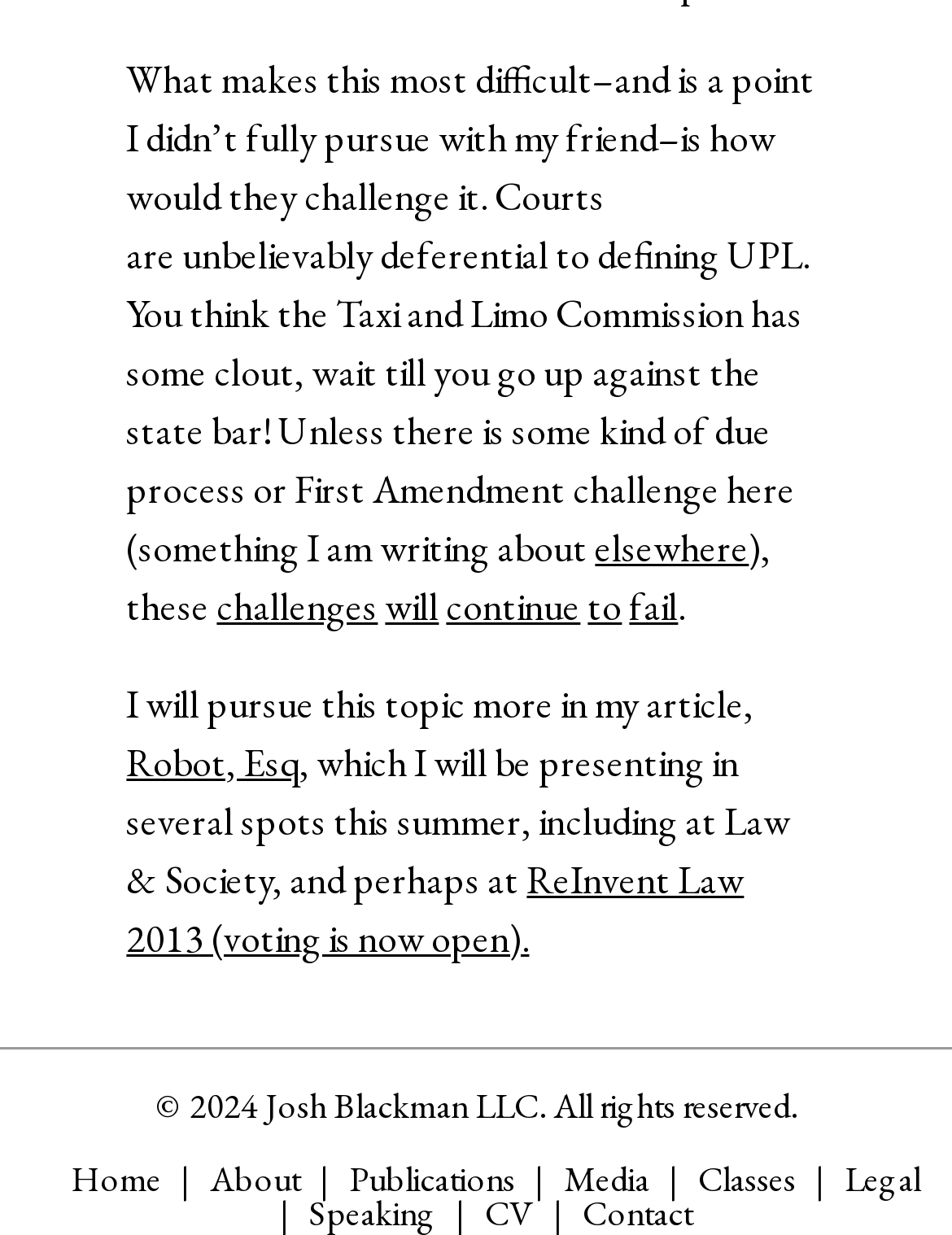Answer in one word or a short phrase: 
Where will the author present their article?

Law & Society and ReInvent Law 2013